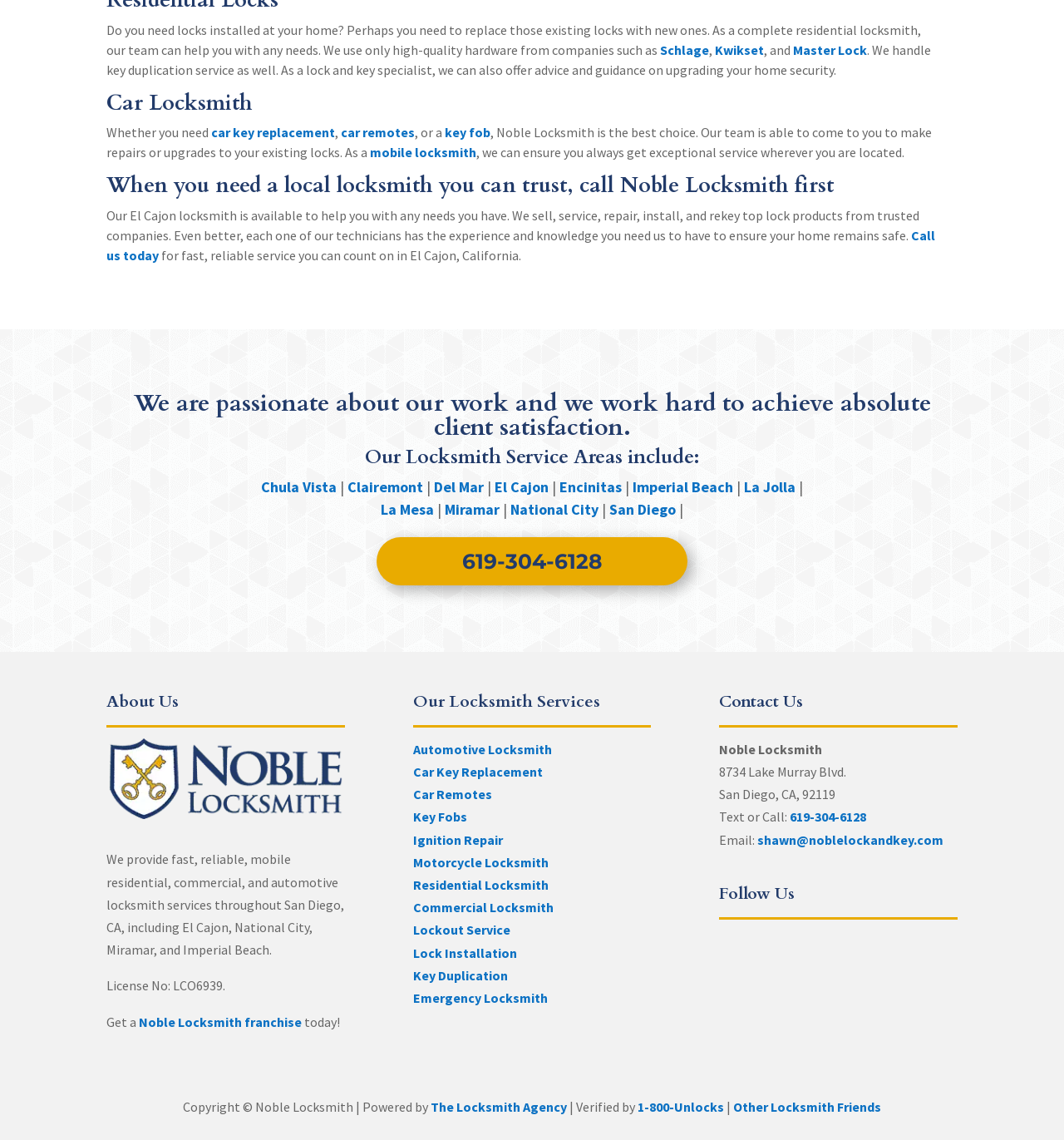Please specify the bounding box coordinates of the region to click in order to perform the following instruction: "Get a Noble Locksmith franchise".

[0.13, 0.889, 0.284, 0.903]